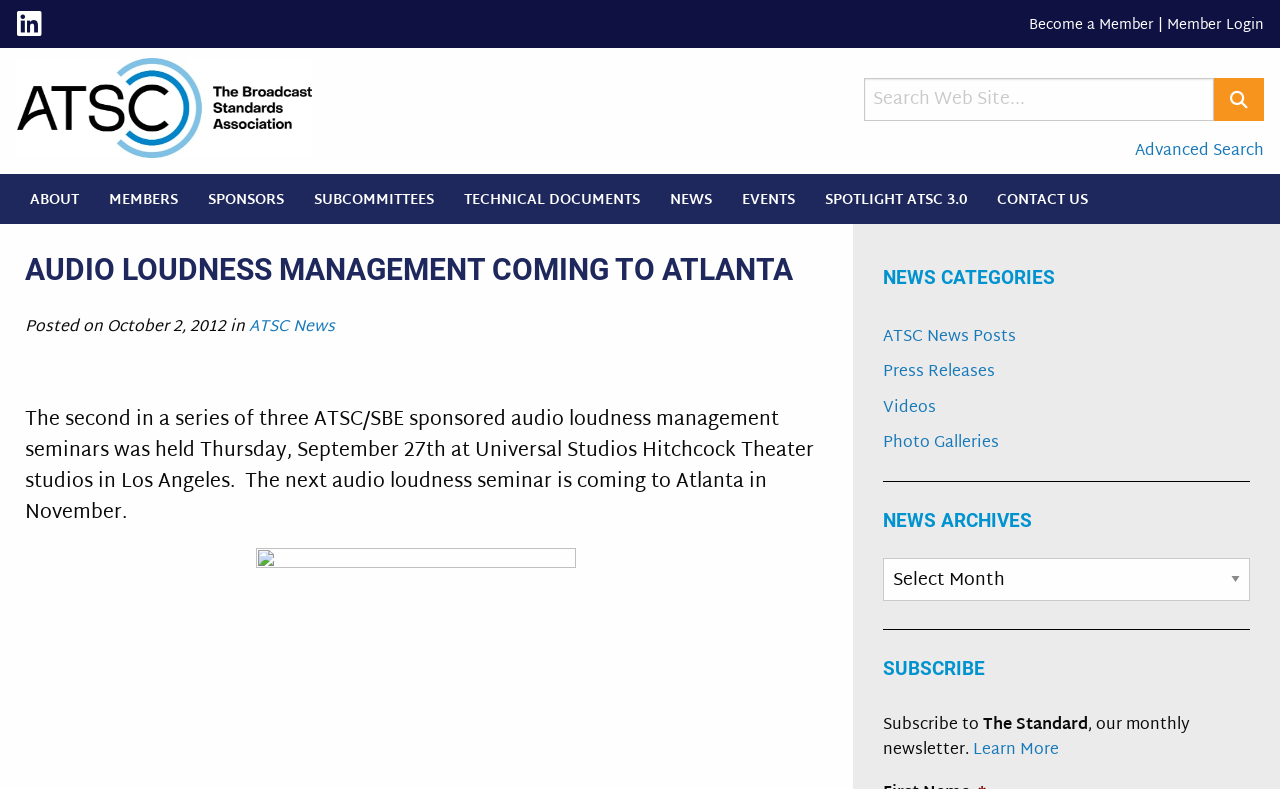Provide a thorough description of this webpage.

The webpage is about the ATSC (Advanced Television Systems Committee) organization, specifically focusing on audio loudness management. At the top, there is a navigation menu with links to various sections, including "Become a Member", "Member Login", "The Broadcast Standards Association", and a search bar. Below the navigation menu, there is a heading "AUDIO LOUDNESS MANAGEMENT COMING TO ATLANTA" followed by a brief description of an audio loudness management seminar held in Los Angeles and another upcoming seminar in Atlanta.

To the right of the heading, there is a section with links to different categories, including "ABOUT", "MEMBERS", "SPONSORS", "SUBCOMMITTEES", "TECHNICAL DOCUMENTS", "NEWS", "EVENTS", and "CONTACT US". Below this section, there is a news article with a heading "AUDIO LOUDNESS MANAGEMENT COMING TO ATLANTA" and a brief description of the seminar.

On the right side of the page, there is a section with news categories, including "ATSC News Posts", "Press Releases", "Videos", and "Photo Galleries". Below this section, there is a heading "NEWS ARCHIVES" with a combobox to select a specific archive. Further down, there is a section to subscribe to "The Standard", a monthly newsletter, with a link to "Learn More".

There are two images on the page, one is the logo of "The Broadcast Standards Association" and the other is an image related to the audio loudness management seminar, located below the news article.